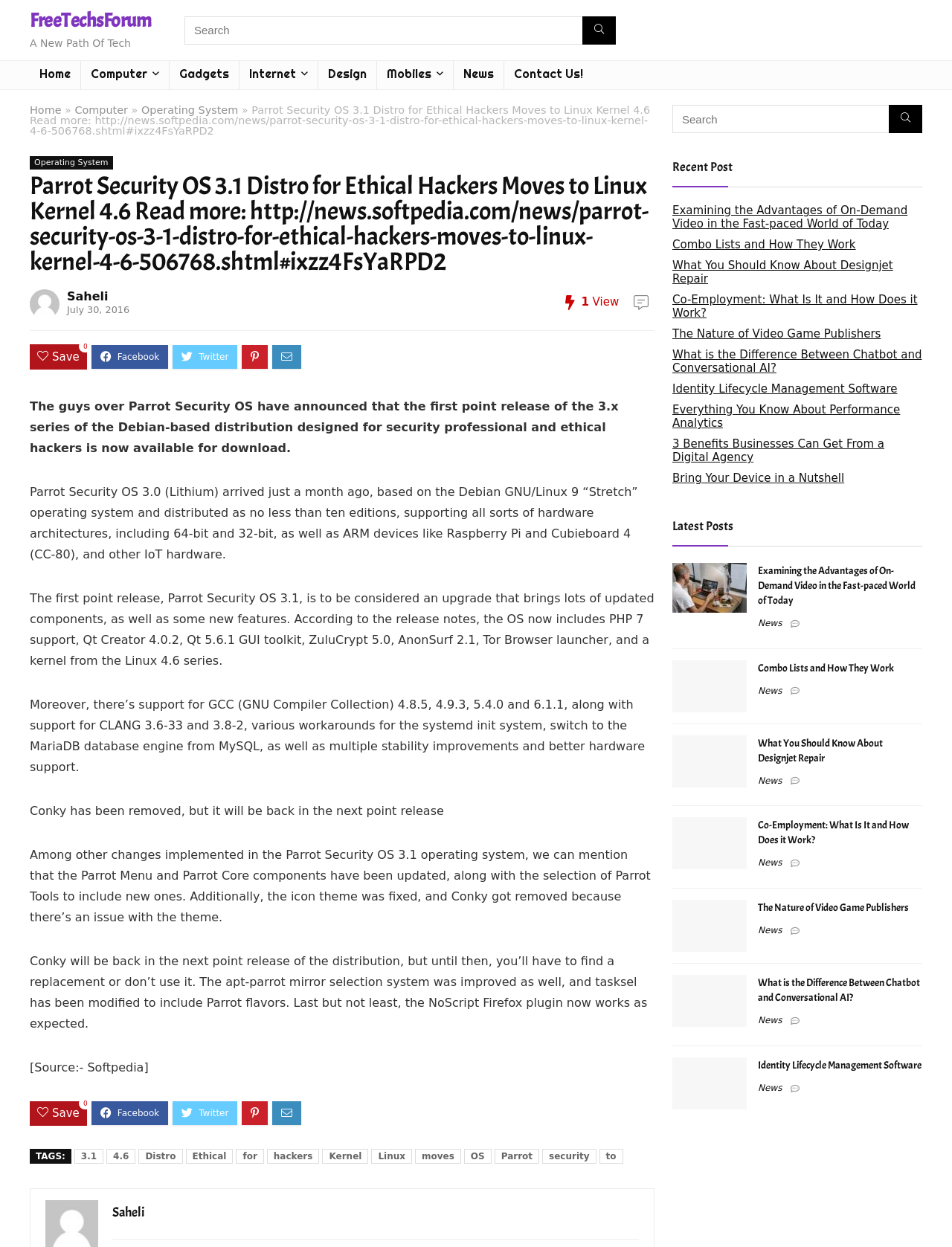Analyze the image and provide a detailed answer to the question: What is the name of the database engine used in Parrot Security OS 3.1?

The article mentions that there is support for MariaDB database engine in Parrot Security OS 3.1, which indicates that MariaDB is the database engine used.